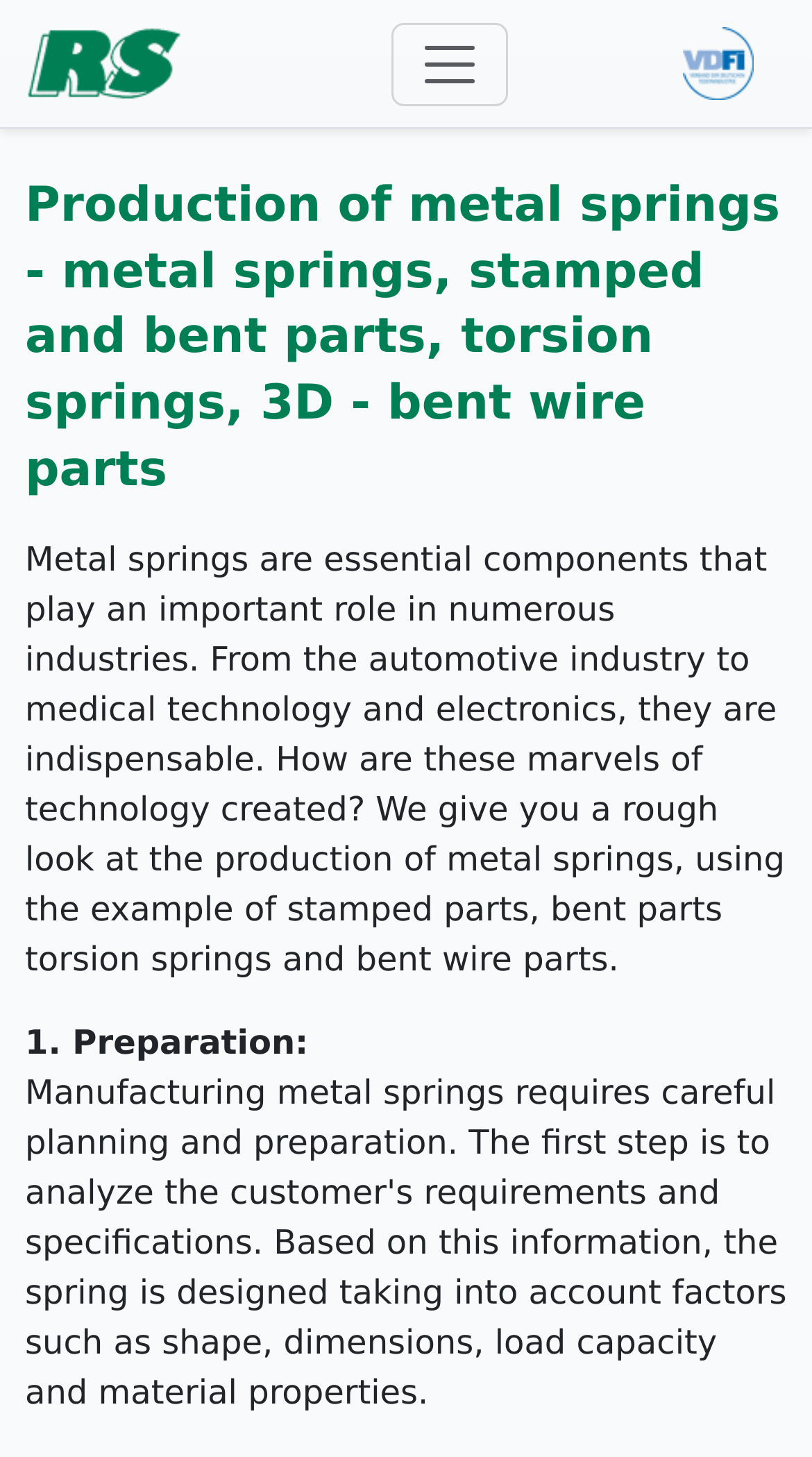Respond to the following question with a brief word or phrase:
What is the purpose of metal springs?

Essential components in numerous industries